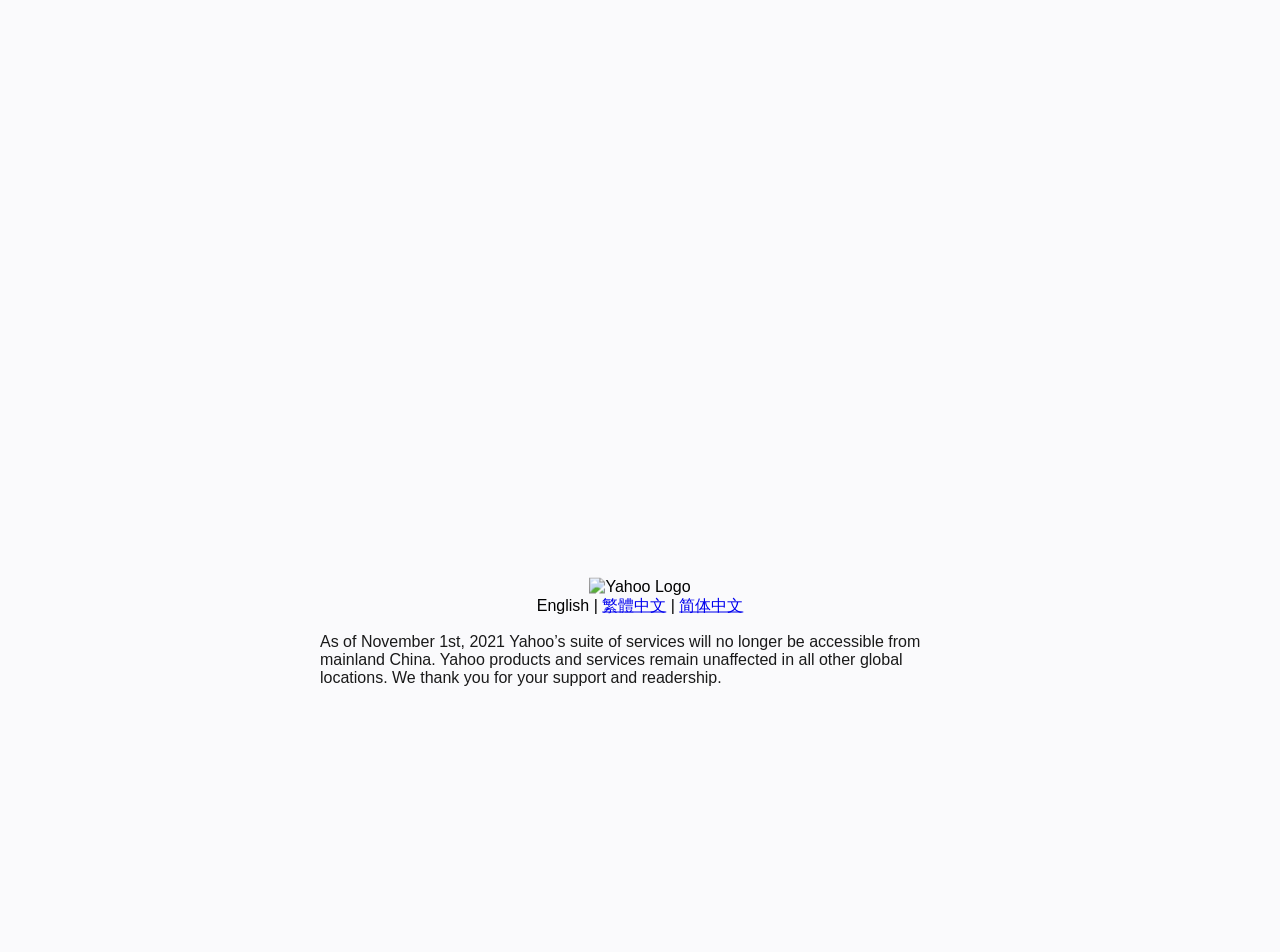Find the UI element described as: "English" and predict its bounding box coordinates. Ensure the coordinates are four float numbers between 0 and 1, [left, top, right, bottom].

[0.419, 0.627, 0.46, 0.644]